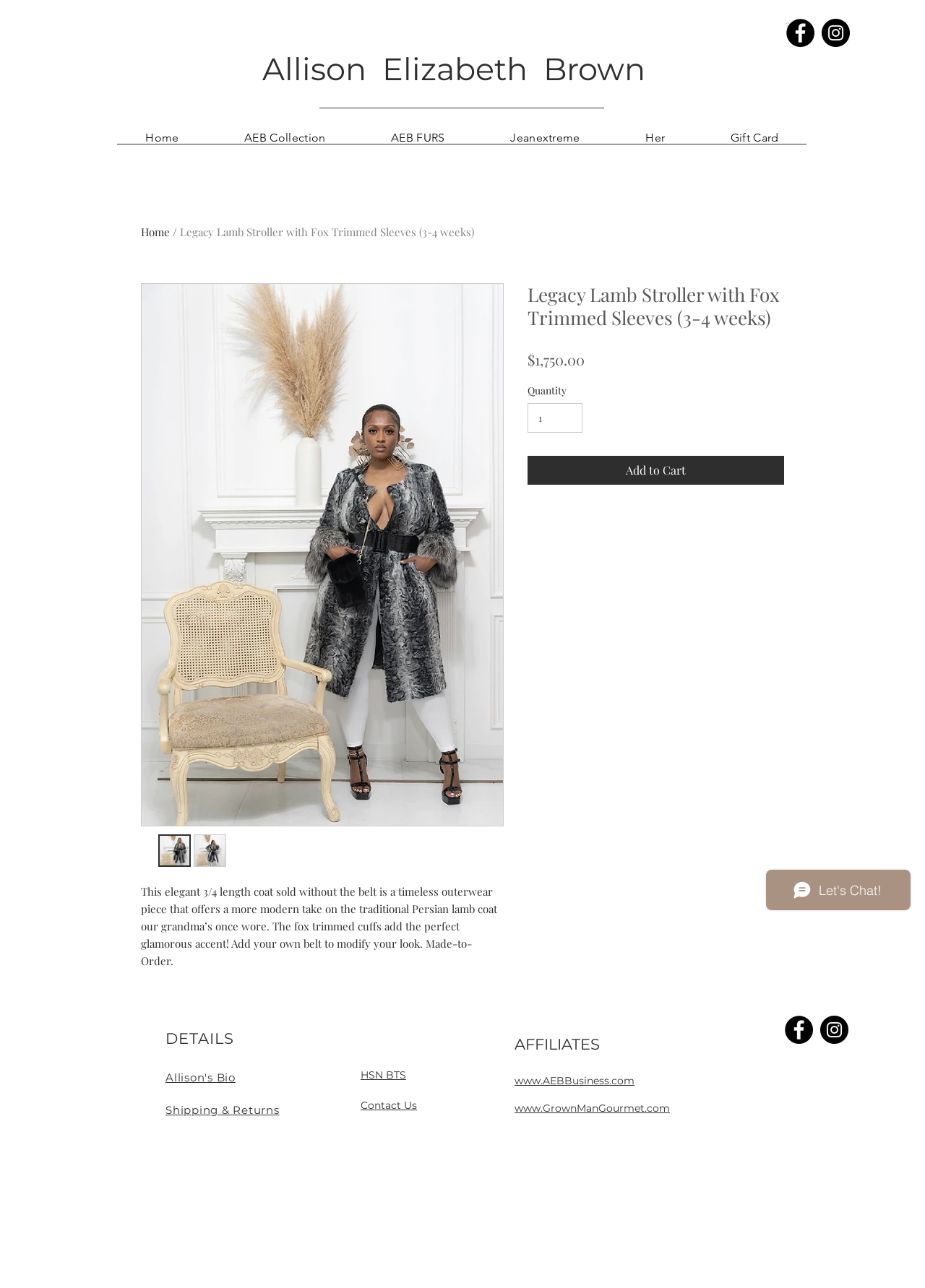What is the name of the designer?
Provide an in-depth and detailed answer to the question.

I found the name of the designer by looking at the top of the webpage, where it says 'Allison Elizabeth Brown' in a heading element.